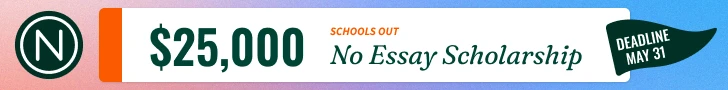Generate an in-depth description of the visual content.

This promotional banner highlights a scholarship opportunity titled "No Essay Scholarship" offering a generous amount of $25,000. The scholarship is particularly accessible as it does not require an essay for application, making it an easy option for students looking to fund their education. The banner features a vibrant gradient background that transitions from pink to blue, enhancing its visual appeal. It includes a clear deadline for applications, set for May 31, ensuring that potential applicants are informed of the time constraint. Accompanying the scholarship details is a circular logo embossed with the letter "N," further establishing branding and recognition for the scholarship provider. Overall, this banner effectively communicates the key information about a significant financial aid opportunity for students.